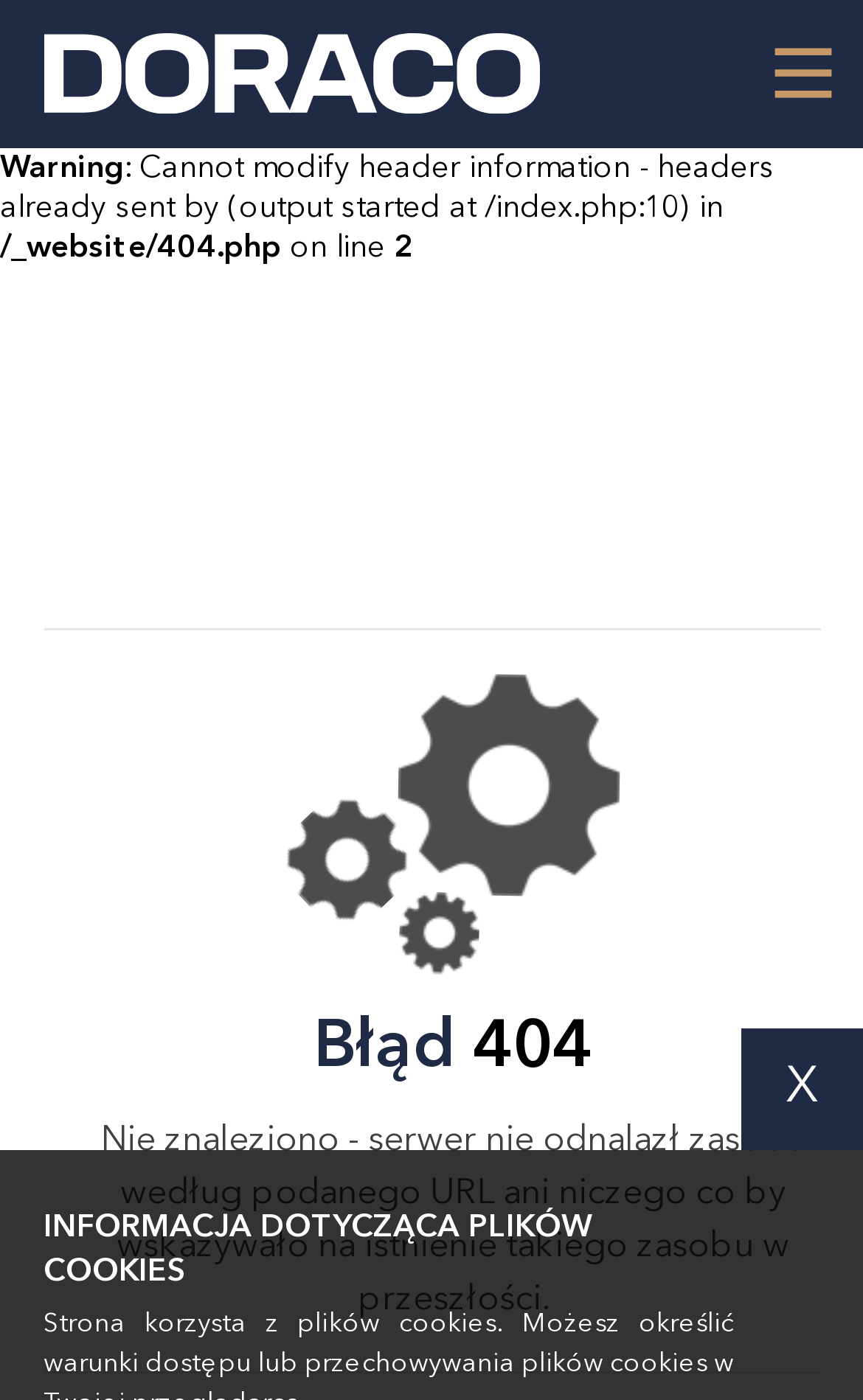Bounding box coordinates are to be given in the format (top-left x, top-left y, bottom-right x, bottom-right y). All values must be floating point numbers between 0 and 1. Provide the bounding box coordinate for the UI element described as: alt="Logo Doraco"

[0.05, 0.023, 0.625, 0.082]